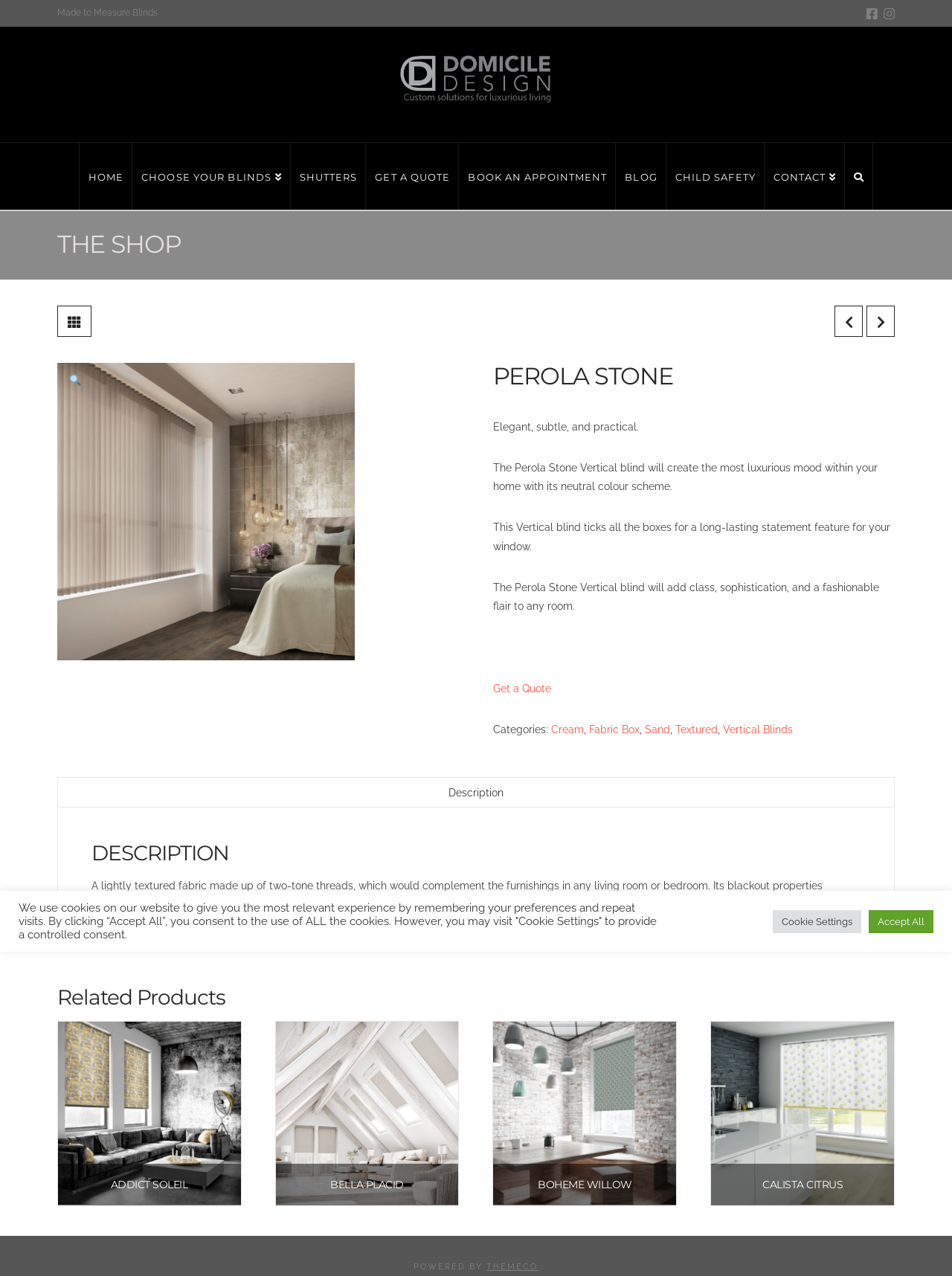What are the categories of Perola Stone?
Examine the image and give a concise answer in one word or a short phrase.

Cream, Fabric Box, Sand, Textured, Vertical Blinds